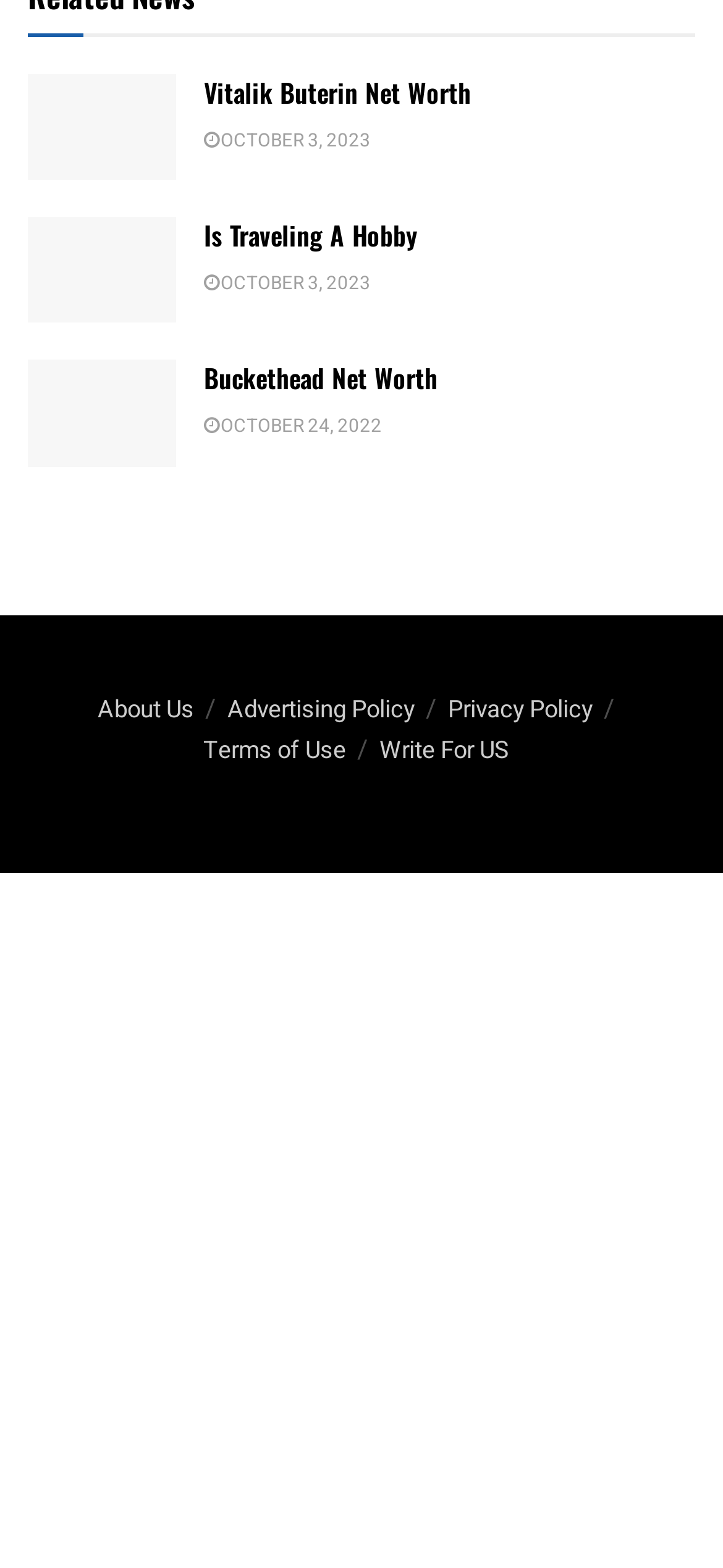Give a short answer to this question using one word or a phrase:
How many navigation links are at the bottom of the webpage?

5